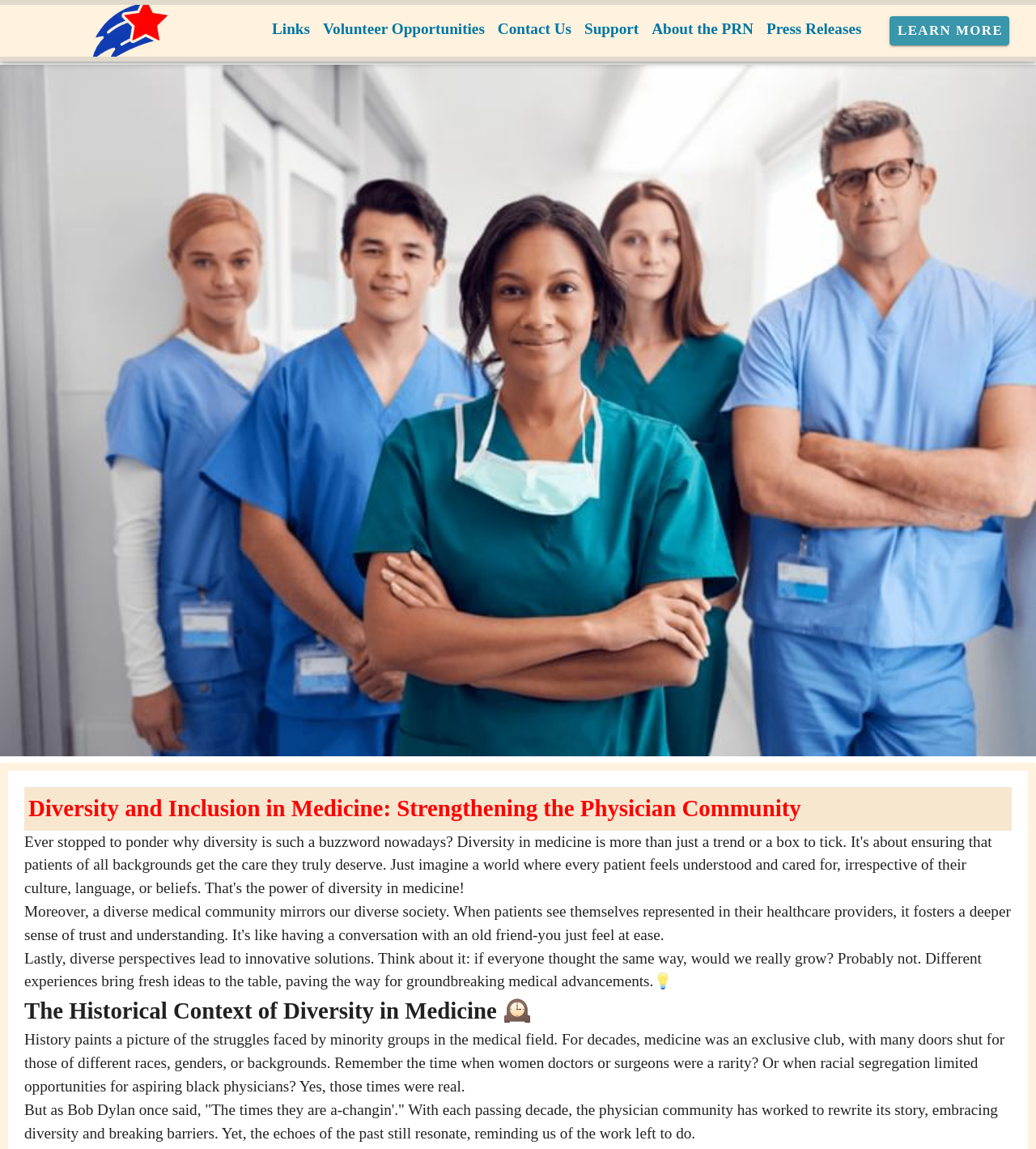Please determine the bounding box coordinates for the UI element described here. Use the format (top-left x, top-left y, bottom-right x, bottom-right y) with values bounded between 0 and 1: Support

[0.558, 0.008, 0.623, 0.042]